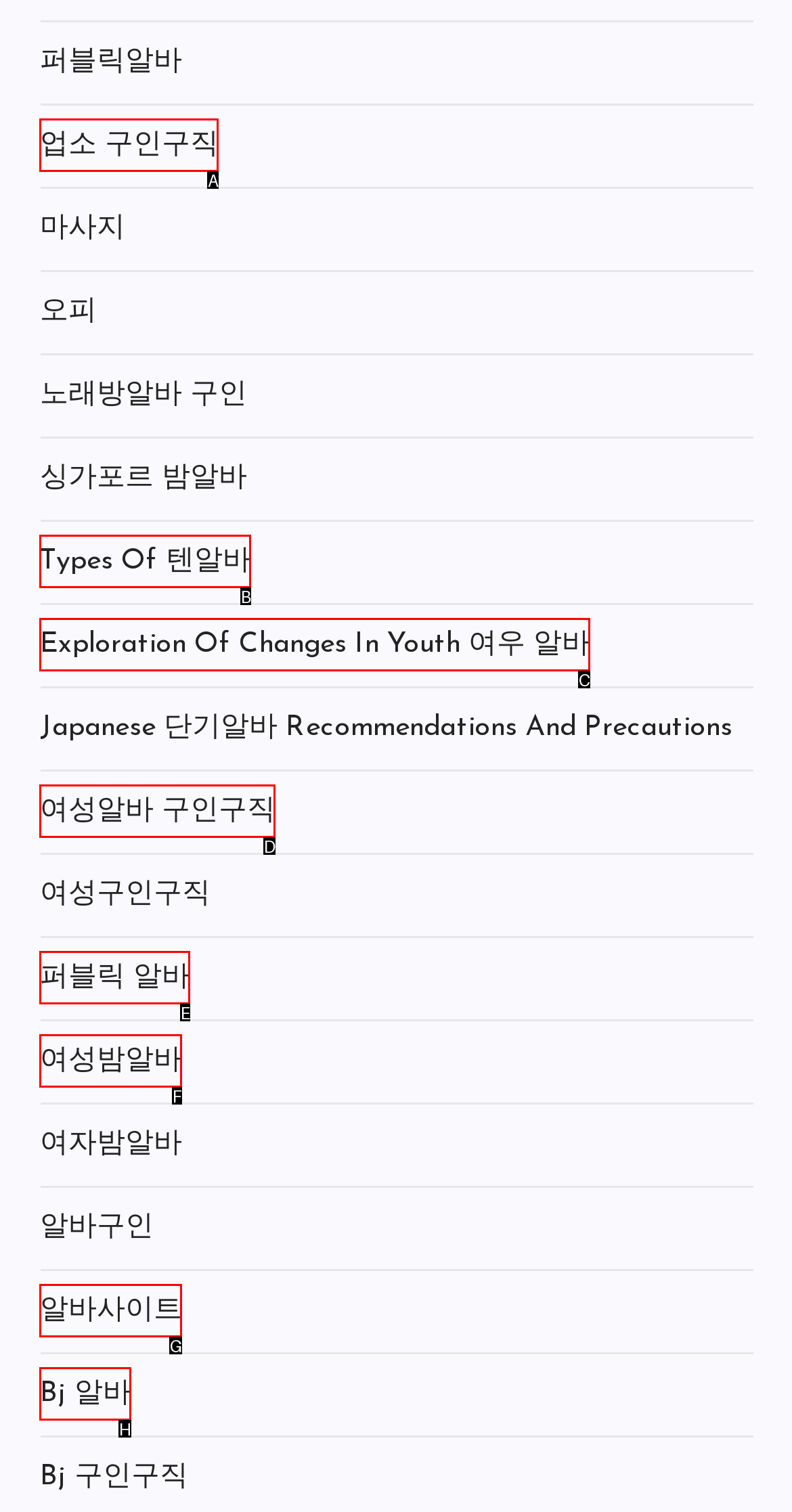Match the description: Types of 텐알바 to one of the options shown. Reply with the letter of the best match.

B